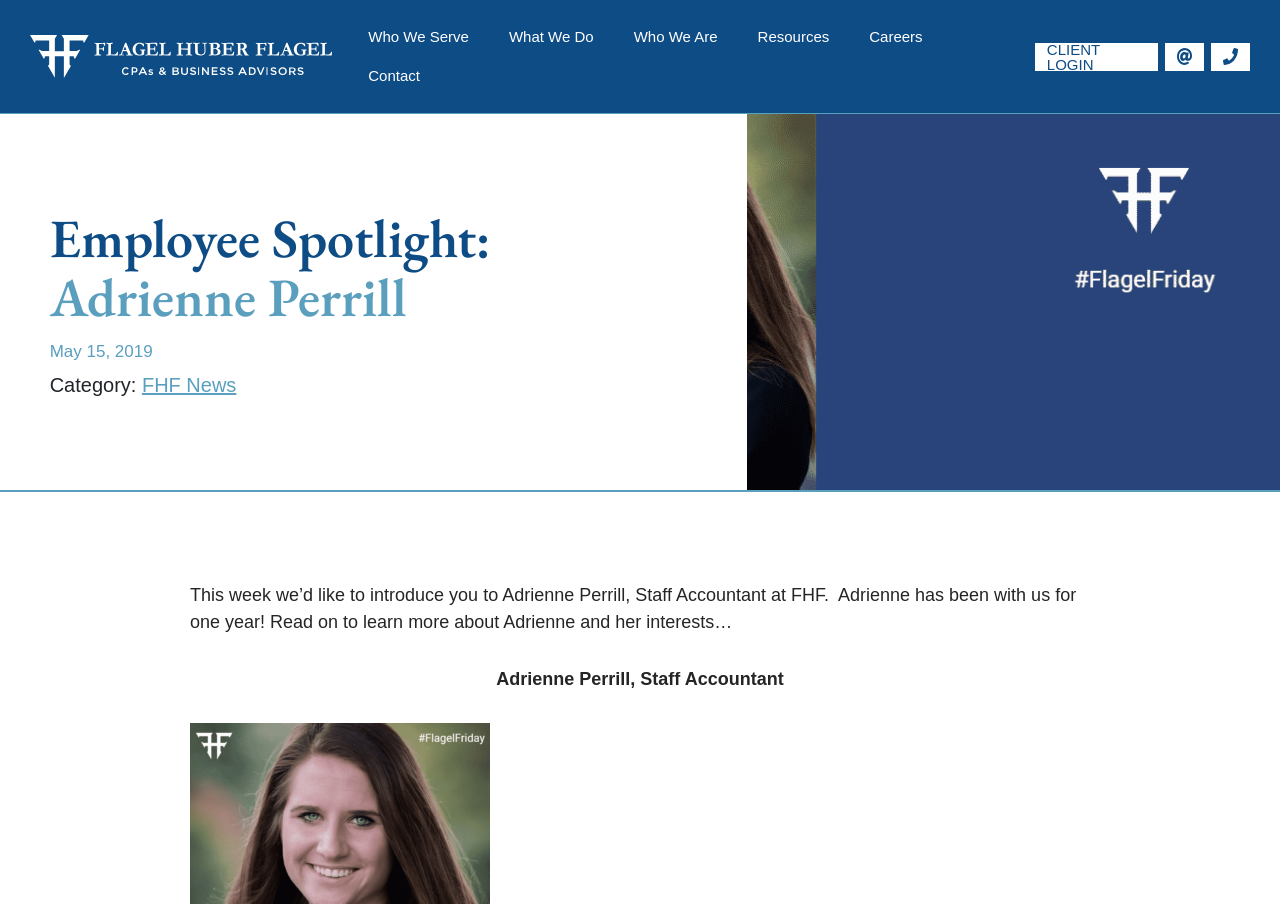What is the date of this news?
Provide a detailed and extensive answer to the question.

I determined the answer by reading the text 'May 15, 2019' which clearly mentions the date of this news.